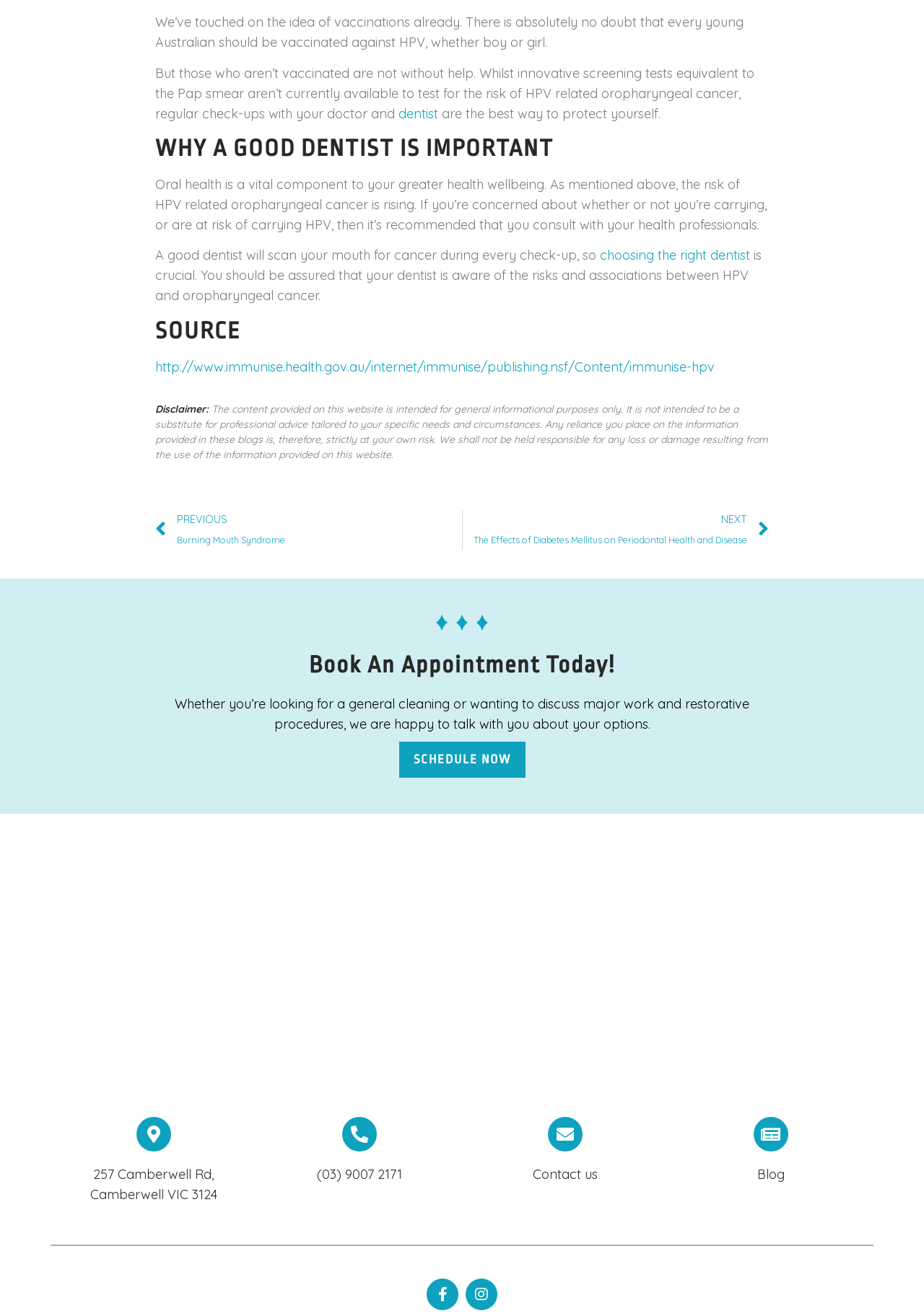What is the importance of a good dentist?
Based on the visual information, provide a detailed and comprehensive answer.

According to the webpage, a good dentist is important because they can scan for cancer during every check-up, which is crucial in protecting against HPV related oropharyngeal cancer.